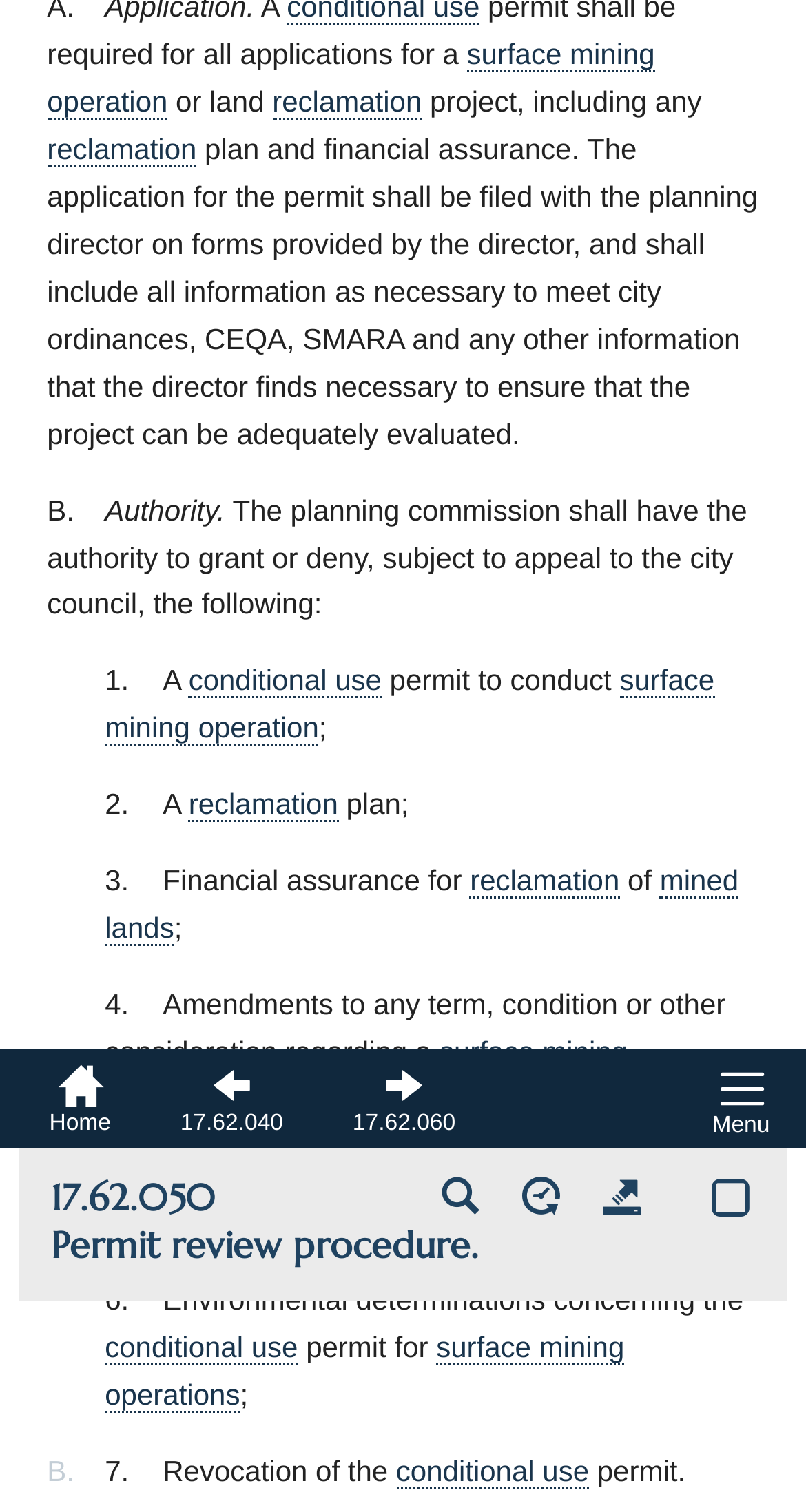Given the following UI element description: "reclamation", find the bounding box coordinates in the webpage screenshot.

[0.583, 0.353, 0.769, 0.376]